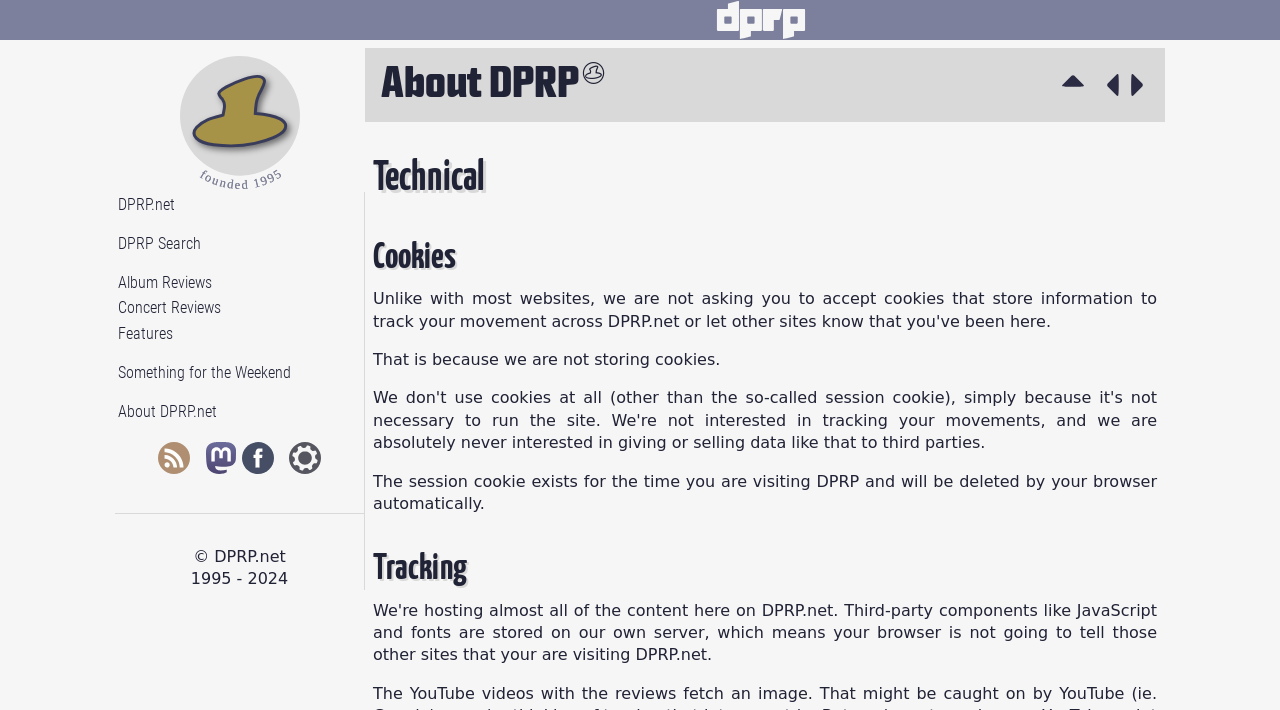Summarize the webpage with intricate details.

The webpage is dedicated to DPRP.net, a website that provides progressive music reviews since 1995. At the top-left corner, there is a logo image with a link to the website's homepage. Below the logo, there is a horizontal row of links, including "DPRP.net", "DPRP Search", "Album Reviews", "Concert Reviews", "Features", and "Something for the Weekend". 

To the right of the logo, there is a larger image that spans almost half of the webpage's width. Below this image, there are more links, including "About DPRP.net" and "DPRP.net RSS feed", accompanied by small images. 

On the bottom-left corner, there are social media links, including "DPRP on Mastodon", "DPRP on Facebook", and "settings", each accompanied by a small image. 

A horizontal separator line divides the webpage into two sections. Below the separator, there is a copyright notice "© DPRP.net" and the years "1995 - 2024". 

On the right side of the webpage, there is a column of links, including "About DPRP", "Reviews", and "FAQ", each accompanied by a small image. Below these links, there is a section with headings "Technical", "Cookies", and "Tracking", which provide information about the website's technical aspects and policies.